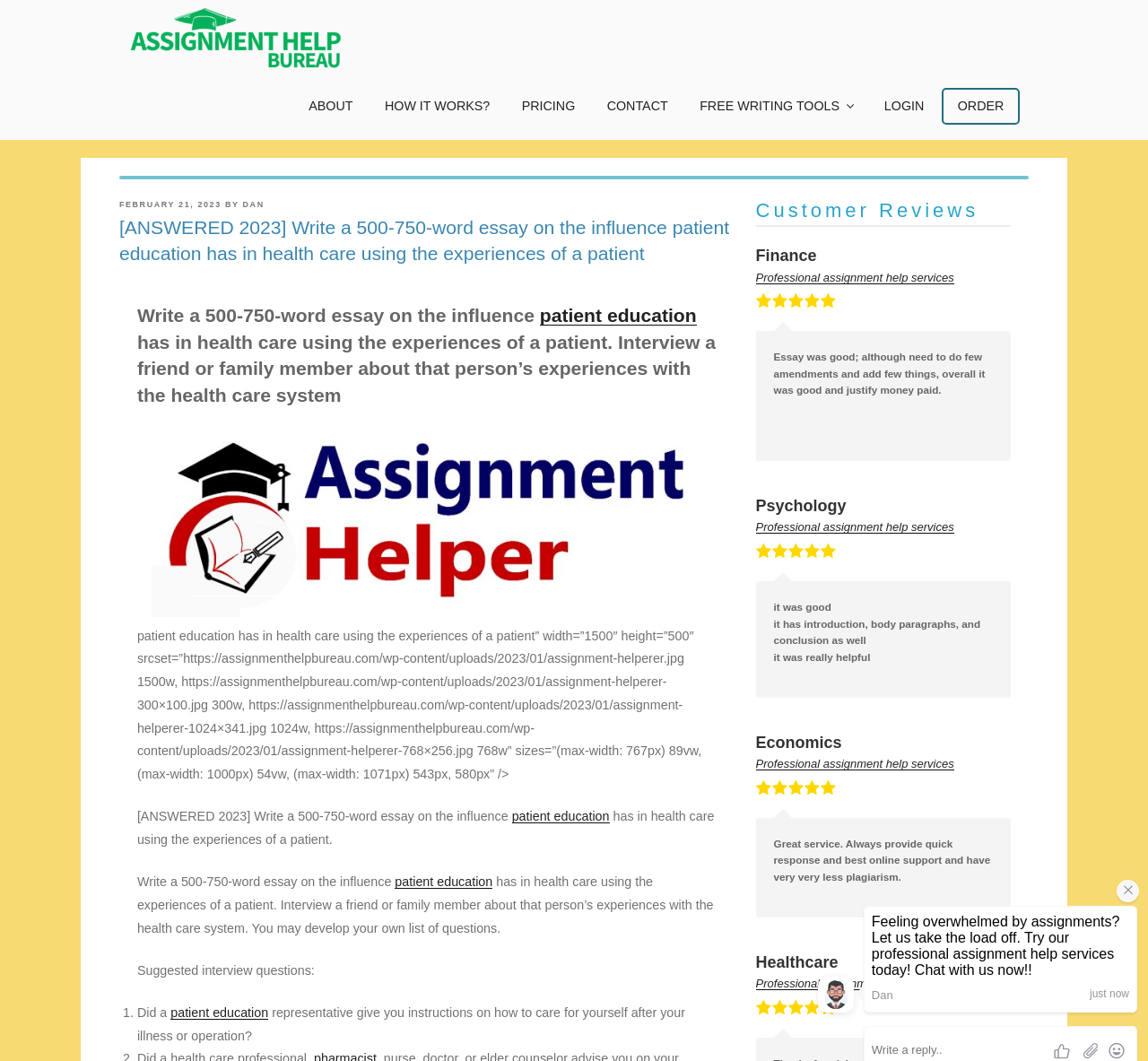Specify the bounding box coordinates of the area to click in order to follow the given instruction: "Visit the 'ABOUT' page."

[0.257, 0.084, 0.32, 0.116]